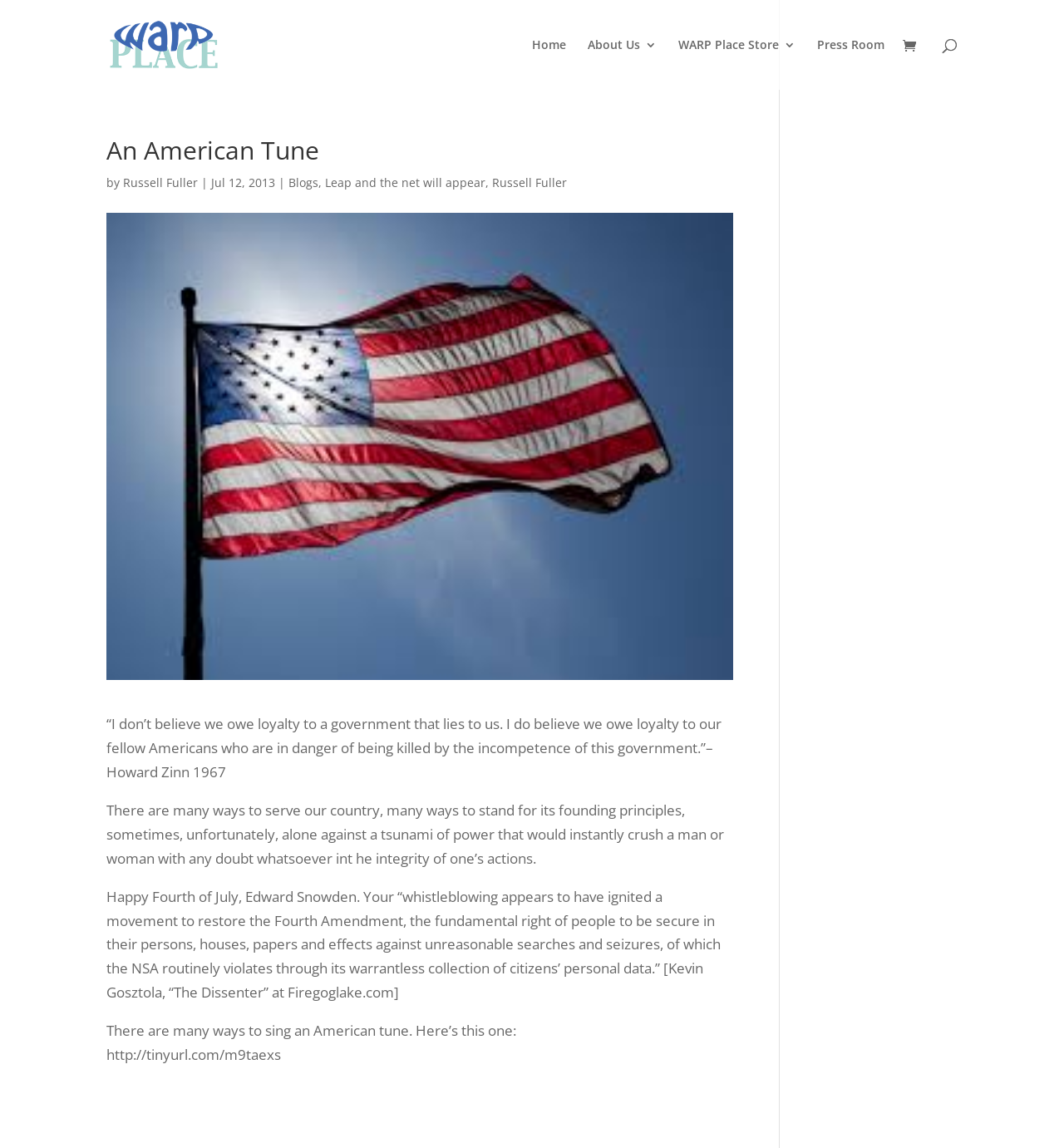How many links are there in the top navigation menu?
Look at the image and respond with a one-word or short-phrase answer.

5